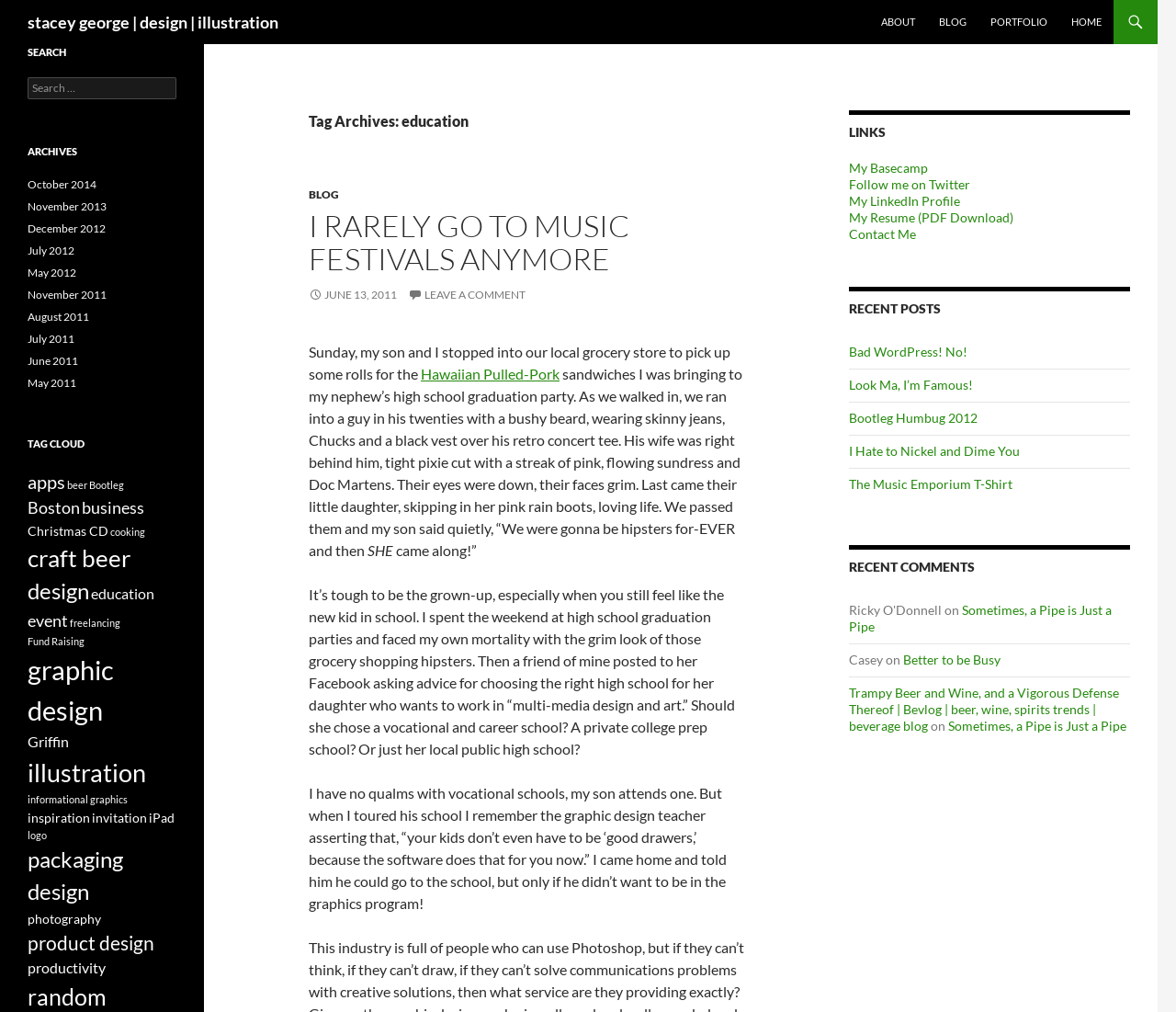Please locate the bounding box coordinates of the element that needs to be clicked to achieve the following instruction: "Read the blog post 'I RARELY GO TO MUSIC FESTIVALS ANYMORE'". The coordinates should be four float numbers between 0 and 1, i.e., [left, top, right, bottom].

[0.262, 0.204, 0.535, 0.274]